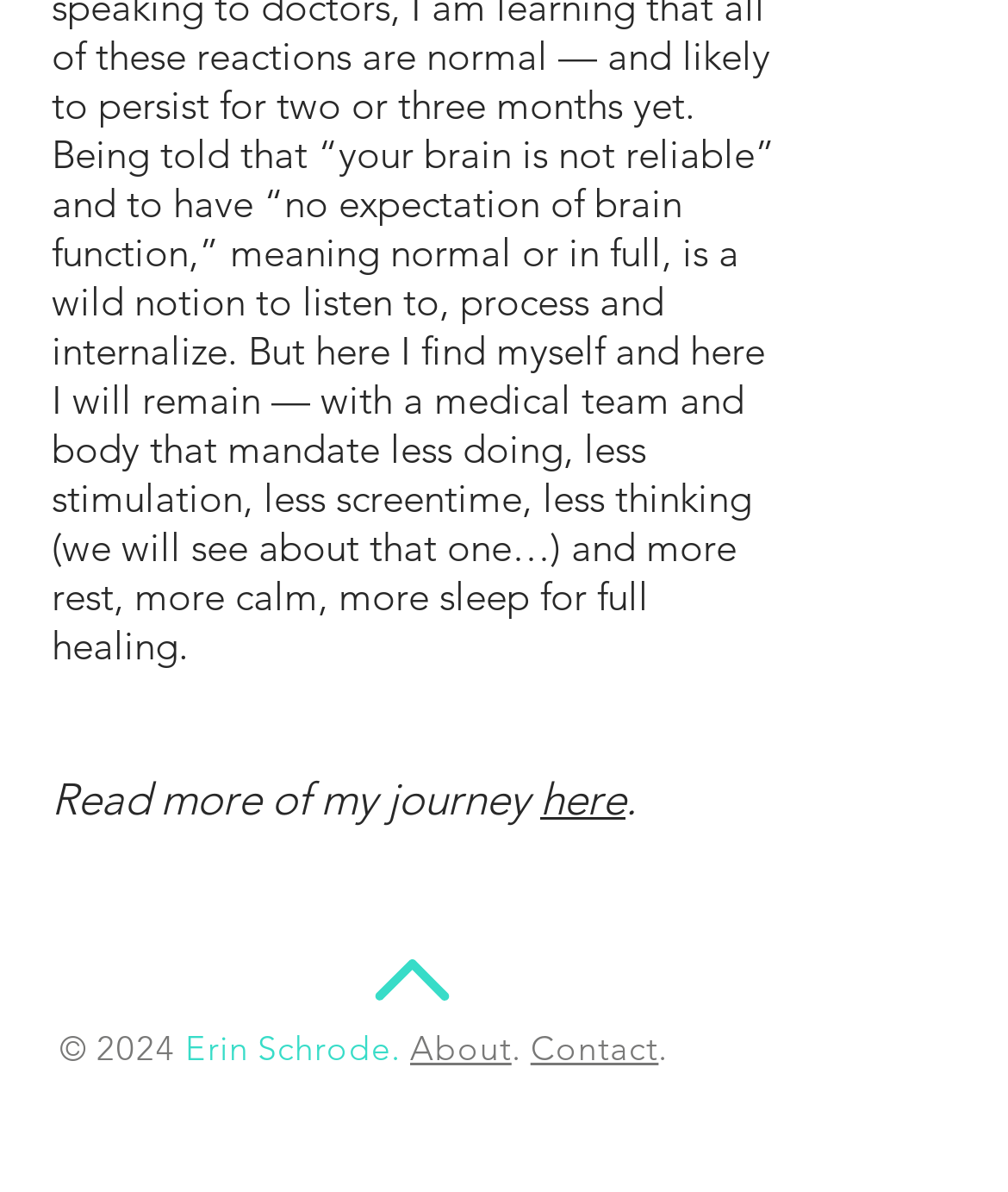Please identify the bounding box coordinates of the element's region that should be clicked to execute the following instruction: "Go to the about page". The bounding box coordinates must be four float numbers between 0 and 1, i.e., [left, top, right, bottom].

[0.407, 0.863, 0.507, 0.896]